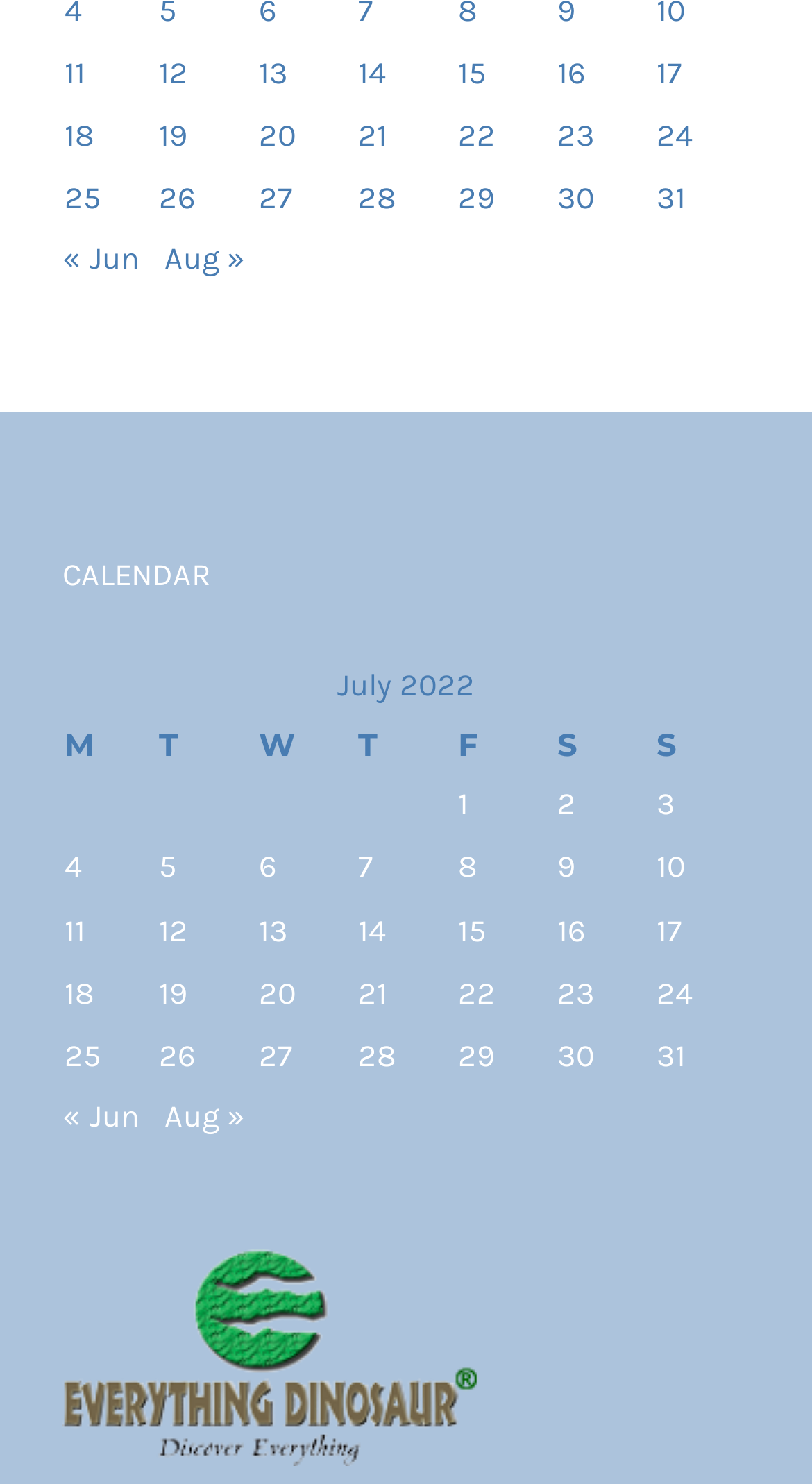Identify the bounding box coordinates necessary to click and complete the given instruction: "Go to next month".

[0.203, 0.161, 0.303, 0.186]